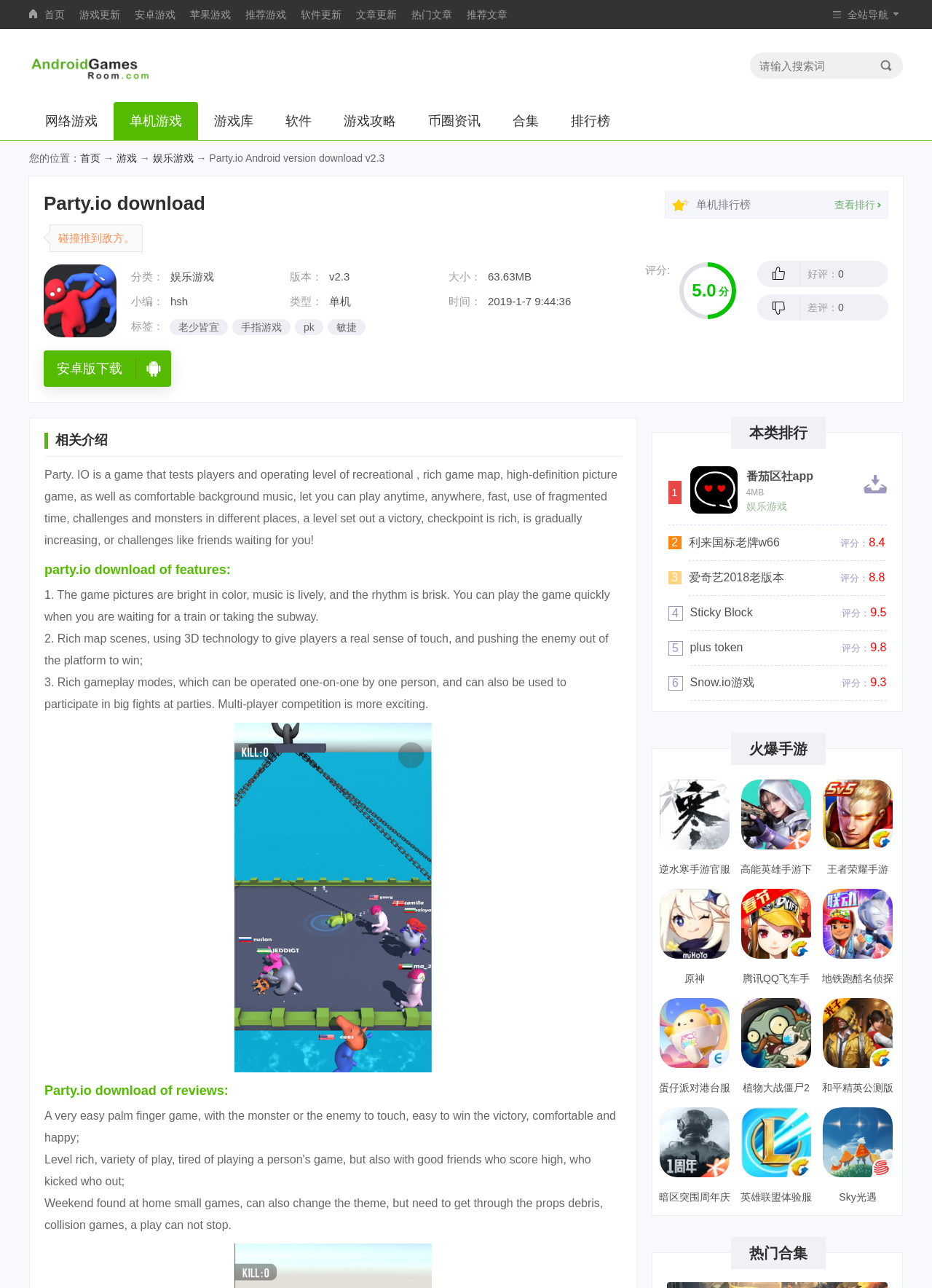Determine the bounding box coordinates for the UI element described. Format the coordinates as (top-left x, top-left y, bottom-right x, bottom-right y) and ensure all values are between 0 and 1. Element description: Insurance

None